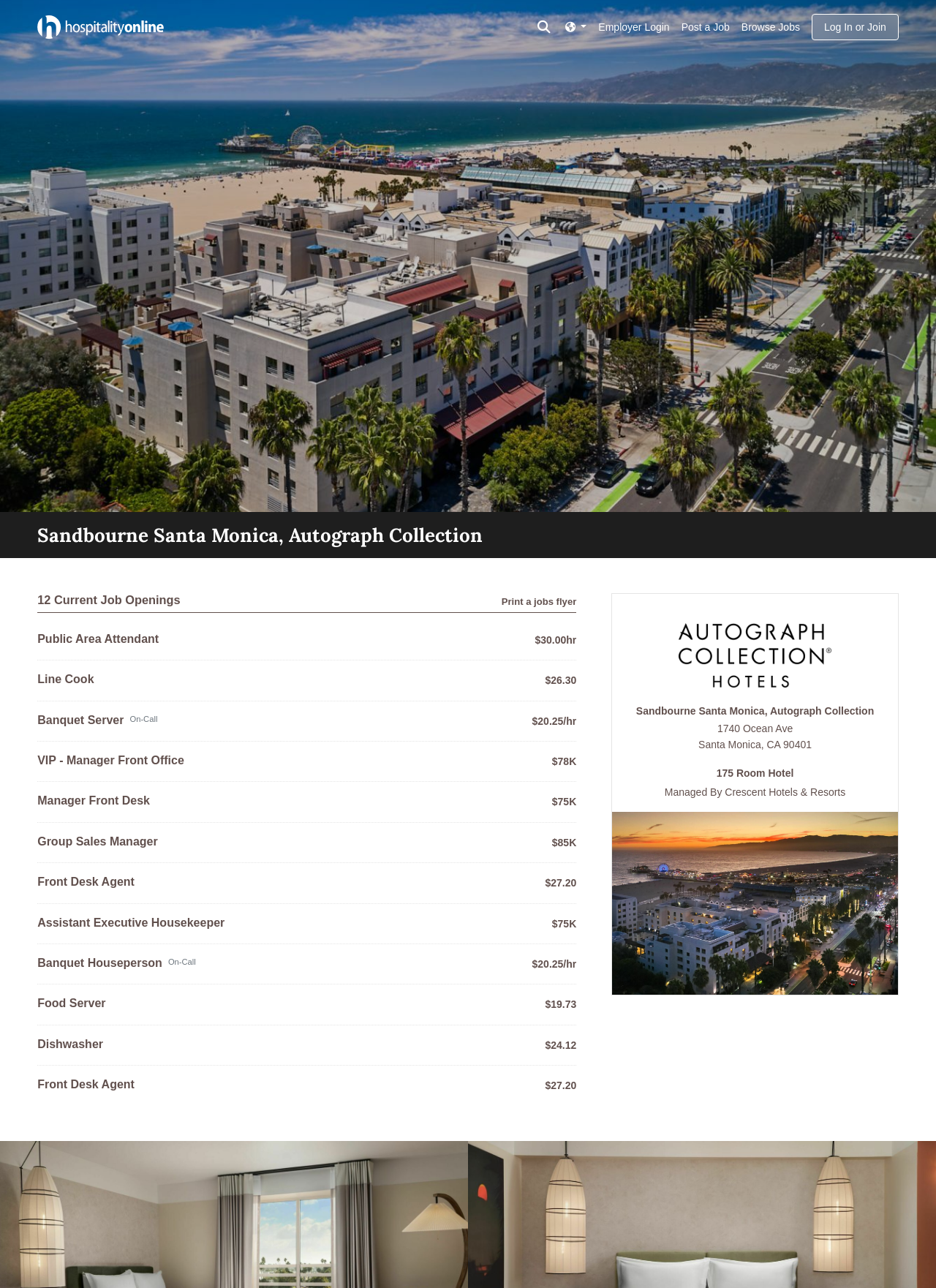Please specify the bounding box coordinates of the element that should be clicked to execute the given instruction: 'Log in or join'. Ensure the coordinates are four float numbers between 0 and 1, expressed as [left, top, right, bottom].

[0.867, 0.011, 0.96, 0.031]